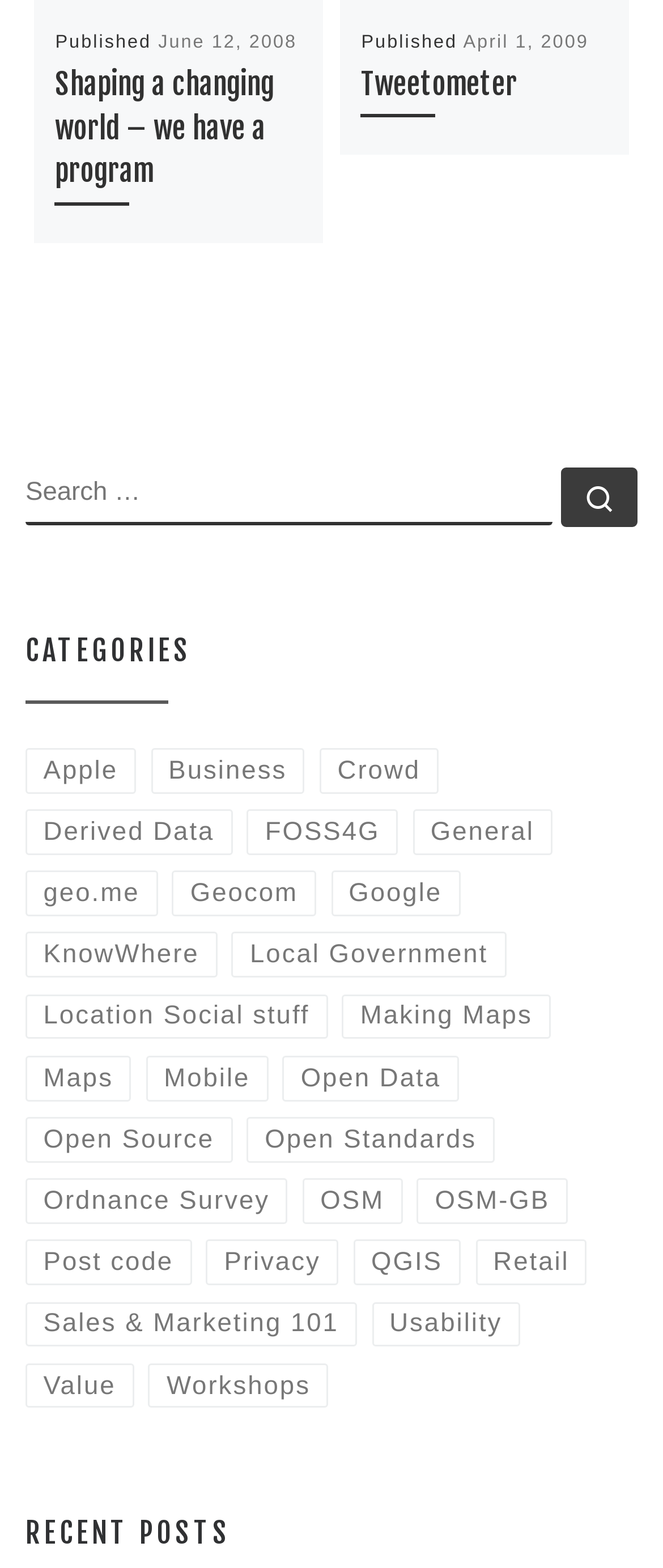Please give the bounding box coordinates of the area that should be clicked to fulfill the following instruction: "Search for something". The coordinates should be in the format of four float numbers from 0 to 1, i.e., [left, top, right, bottom].

[0.038, 0.298, 0.833, 0.335]